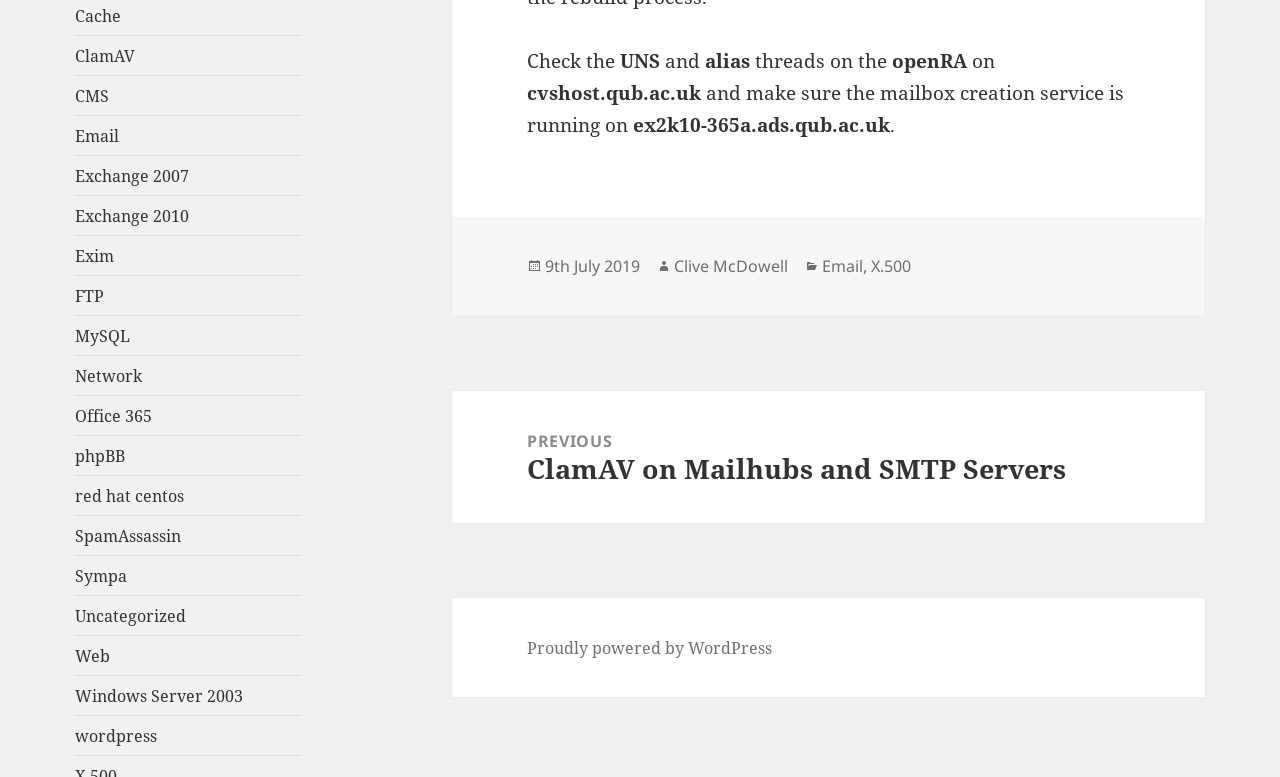Please specify the bounding box coordinates in the format (top-left x, top-left y, bottom-right x, bottom-right y), with values ranging from 0 to 1. Identify the bounding box for the UI component described as follows: Proudly powered by WordPress

[0.412, 0.819, 0.603, 0.849]